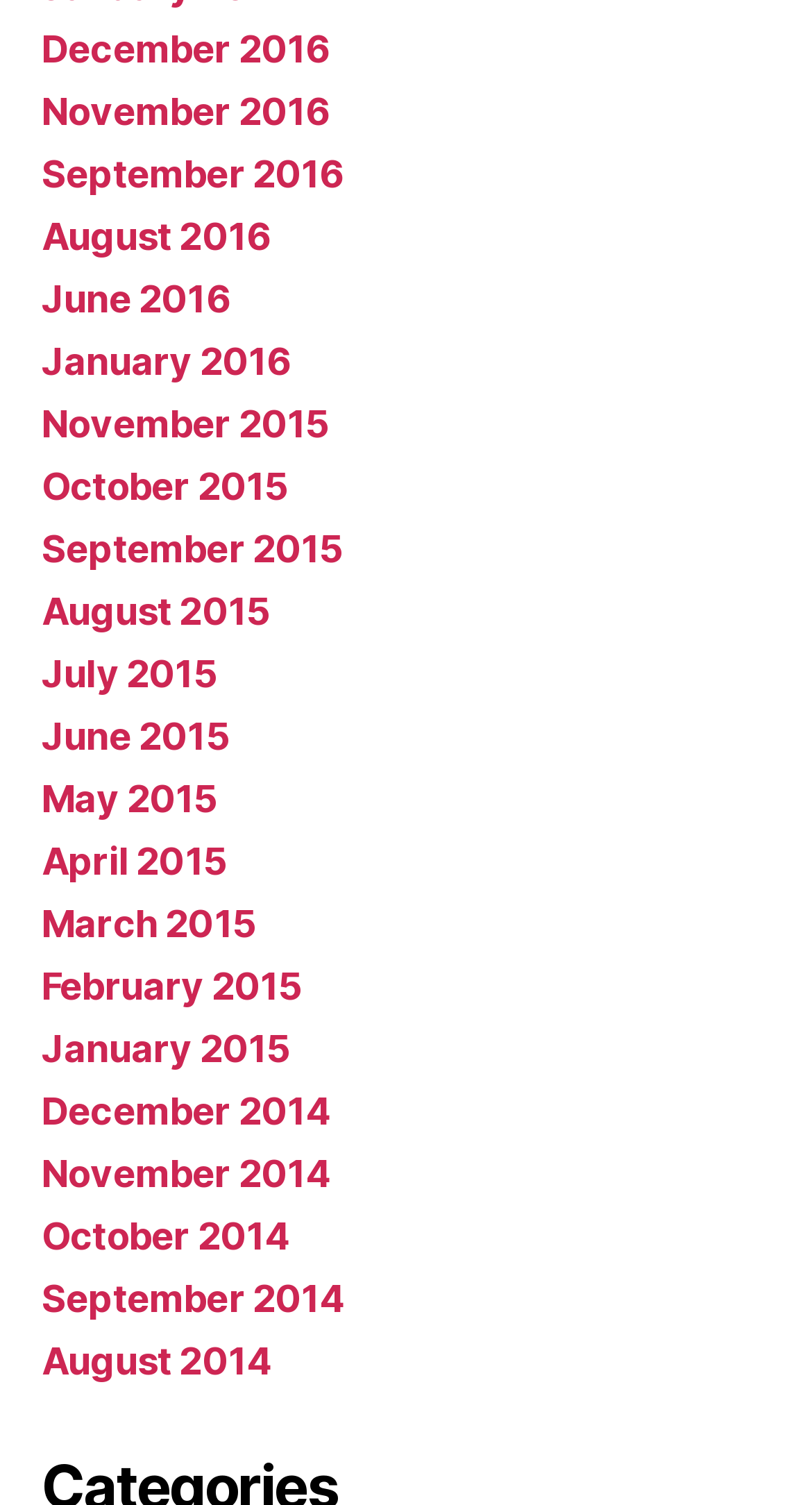How many months are listed in 2016?
From the image, provide a succinct answer in one word or a short phrase.

5